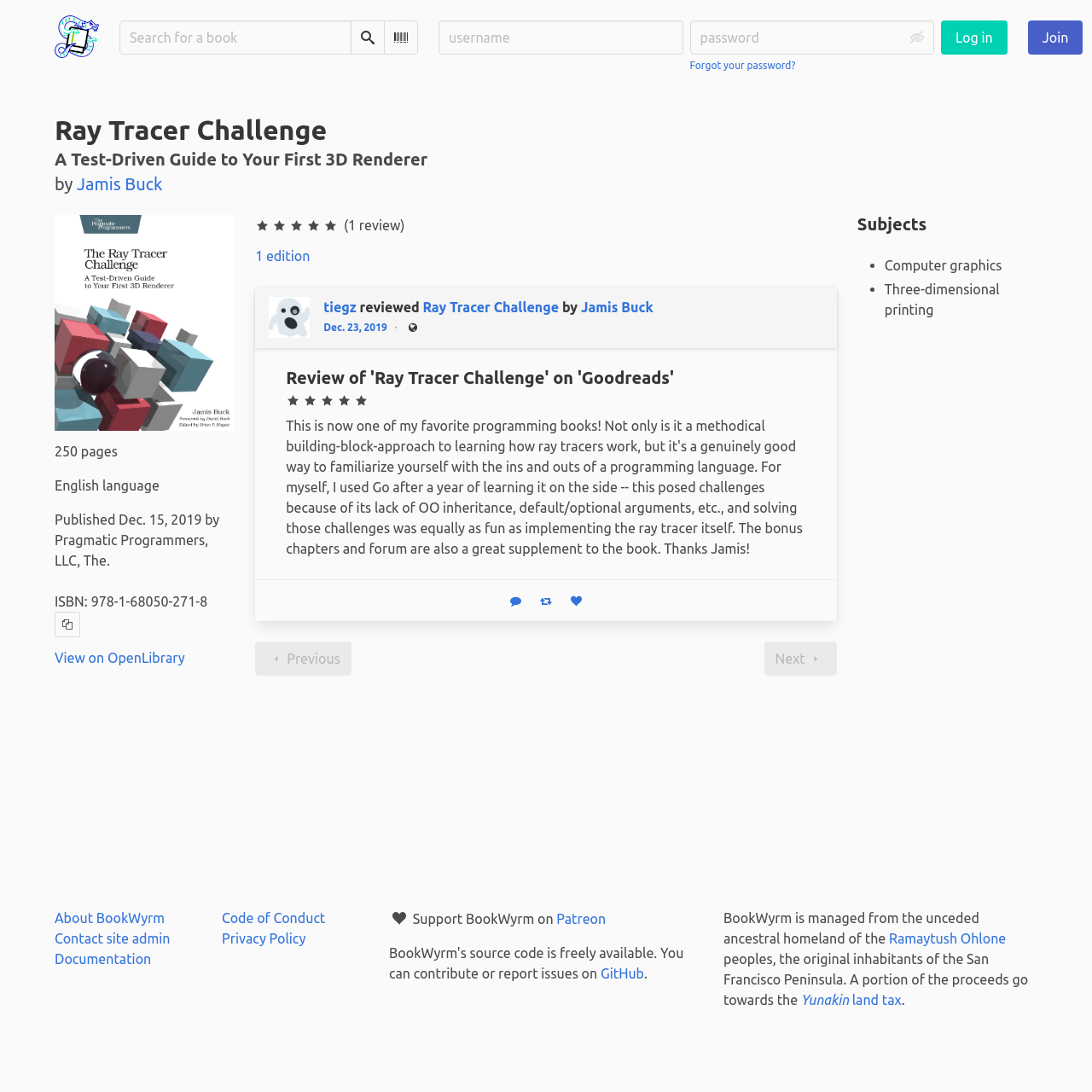Please find the bounding box coordinates of the clickable region needed to complete the following instruction: "Join". The bounding box coordinates must consist of four float numbers between 0 and 1, i.e., [left, top, right, bottom].

[0.941, 0.019, 0.992, 0.05]